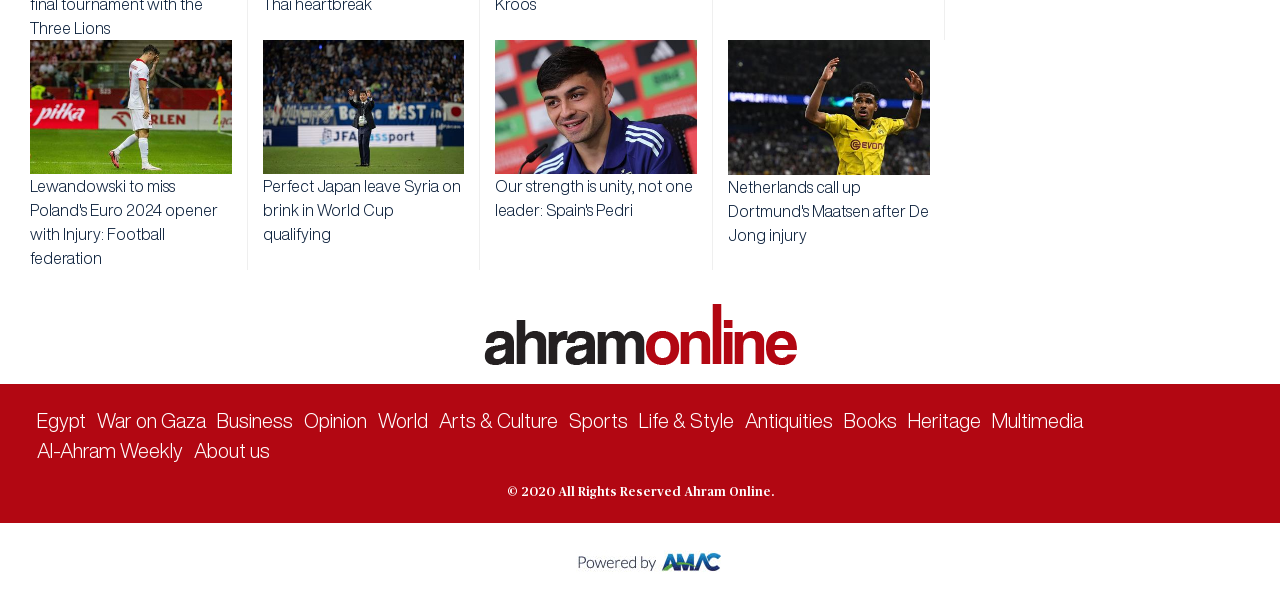Identify the bounding box coordinates for the element that needs to be clicked to fulfill this instruction: "Read news about Lewandowski's injury". Provide the coordinates in the format of four float numbers between 0 and 1: [left, top, right, bottom].

[0.023, 0.302, 0.17, 0.451]